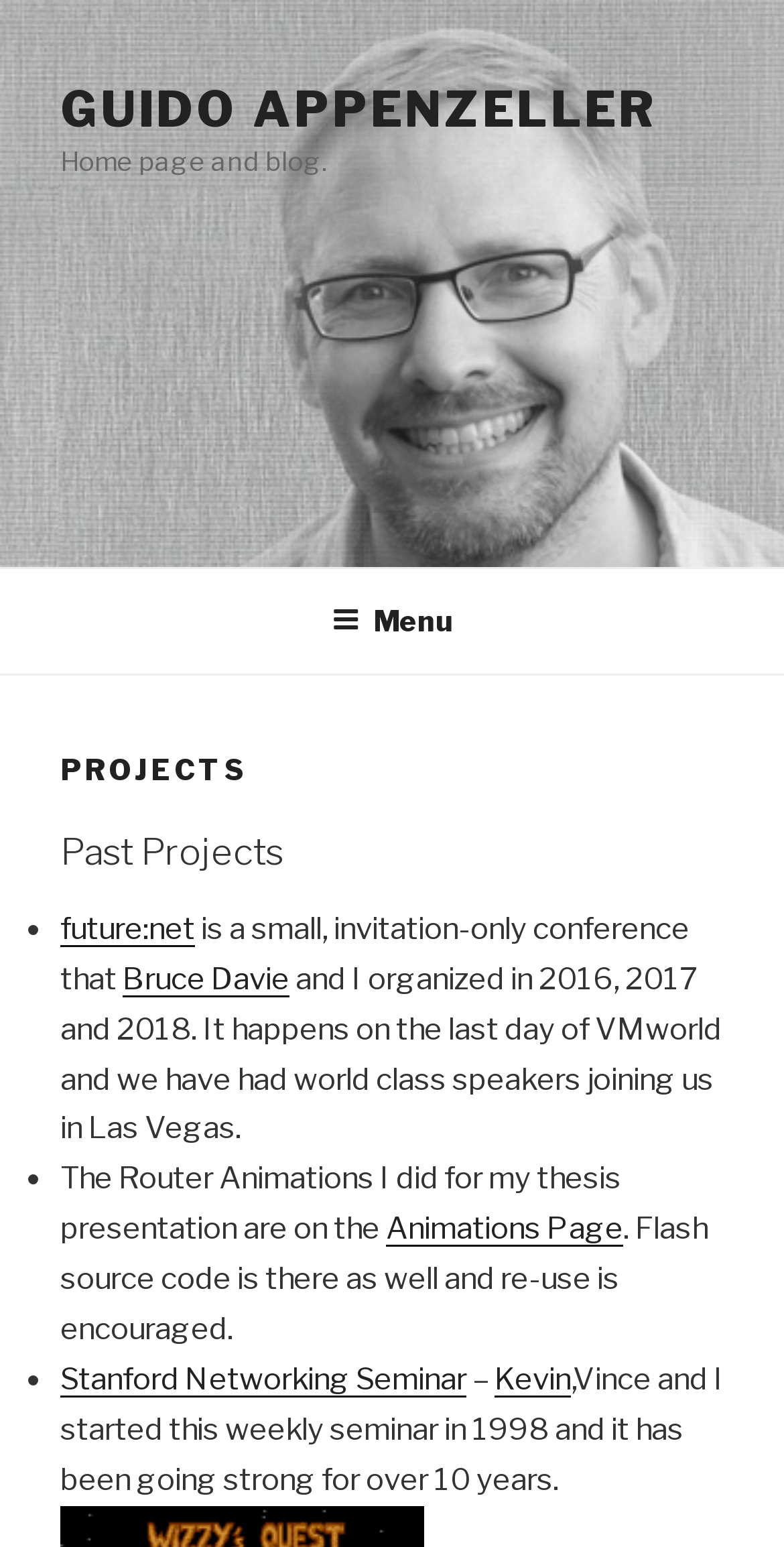Give an extensive and precise description of the webpage.

The webpage is about Guido Appenzeller's projects. At the top, there is a link to the homepage and a brief description of the page, "Home page and blog." Below this, there is a top menu navigation bar that spans the entire width of the page. 

On the left side, there is a menu button that, when expanded, reveals a header section with two headings: "PROJECTS" and "Past Projects". Below these headings, there is a list of projects, each marked with a bullet point. The first project is "future:net", which is a small, invitation-only conference that Guido Appenzeller organized in 2016, 2017, and 2018. The description of this project is followed by a link to Bruce Davie. 

The next project is about router animations that Guido Appenzeller did for his thesis presentation, with a link to an animations page. The description of this project also mentions that the Flash source code is available for reuse. 

The last project listed is the Stanford Networking Seminar, which Guido Appenzeller started with Kevin and Vince in 1998 and has been ongoing for over 10 years. There are links to the seminar and to Kevin's page.